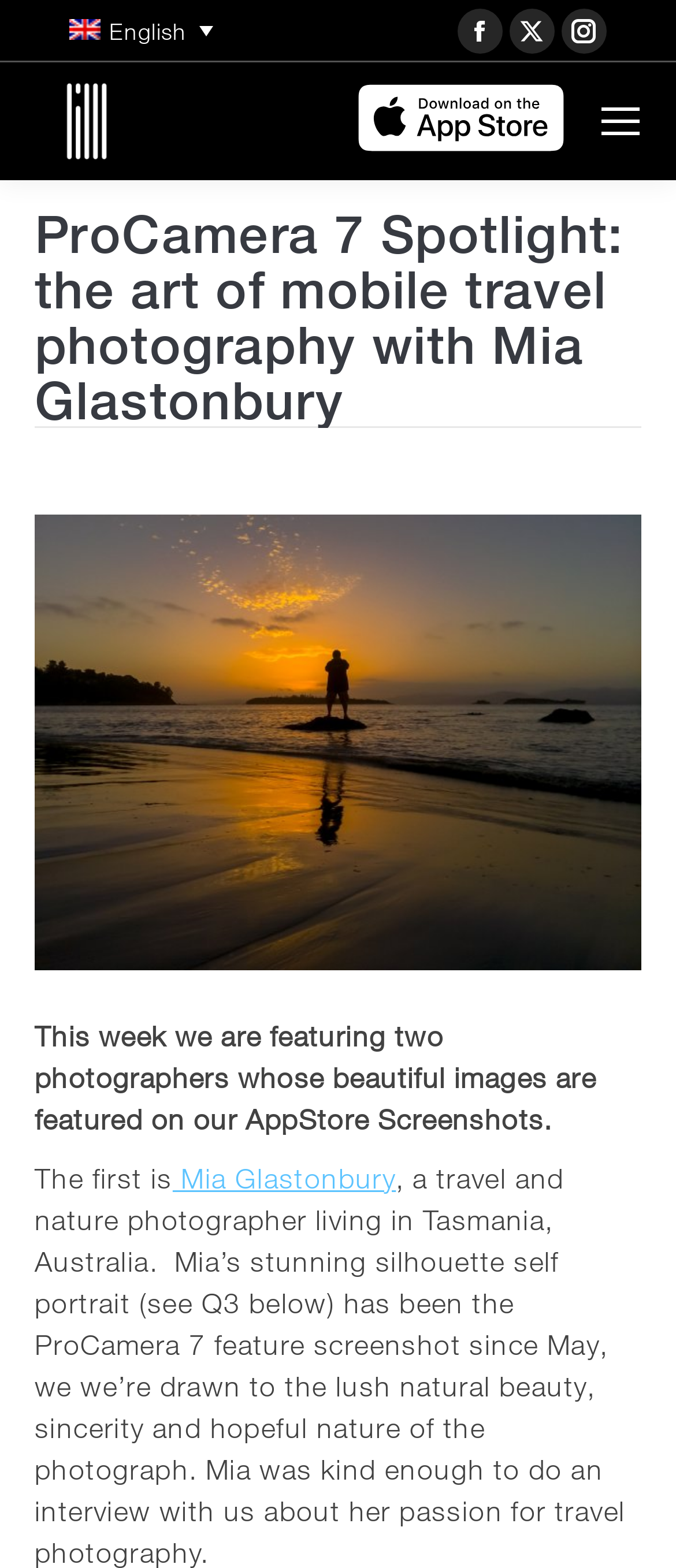Give a concise answer using only one word or phrase for this question:
What is the name of the app being promoted?

ProCamera